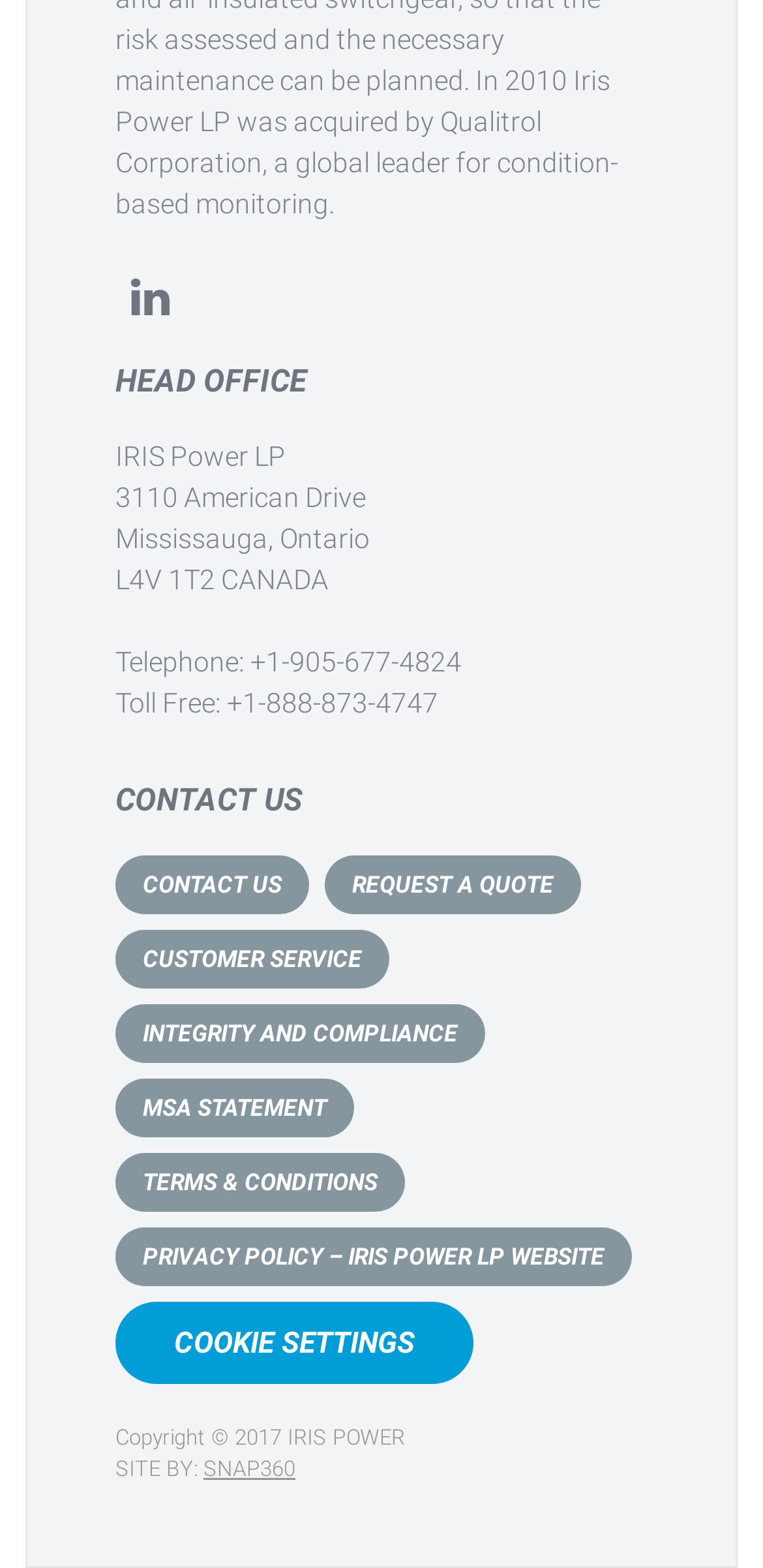Use a single word or phrase to answer the question: What is the company name?

IRIS Power LP